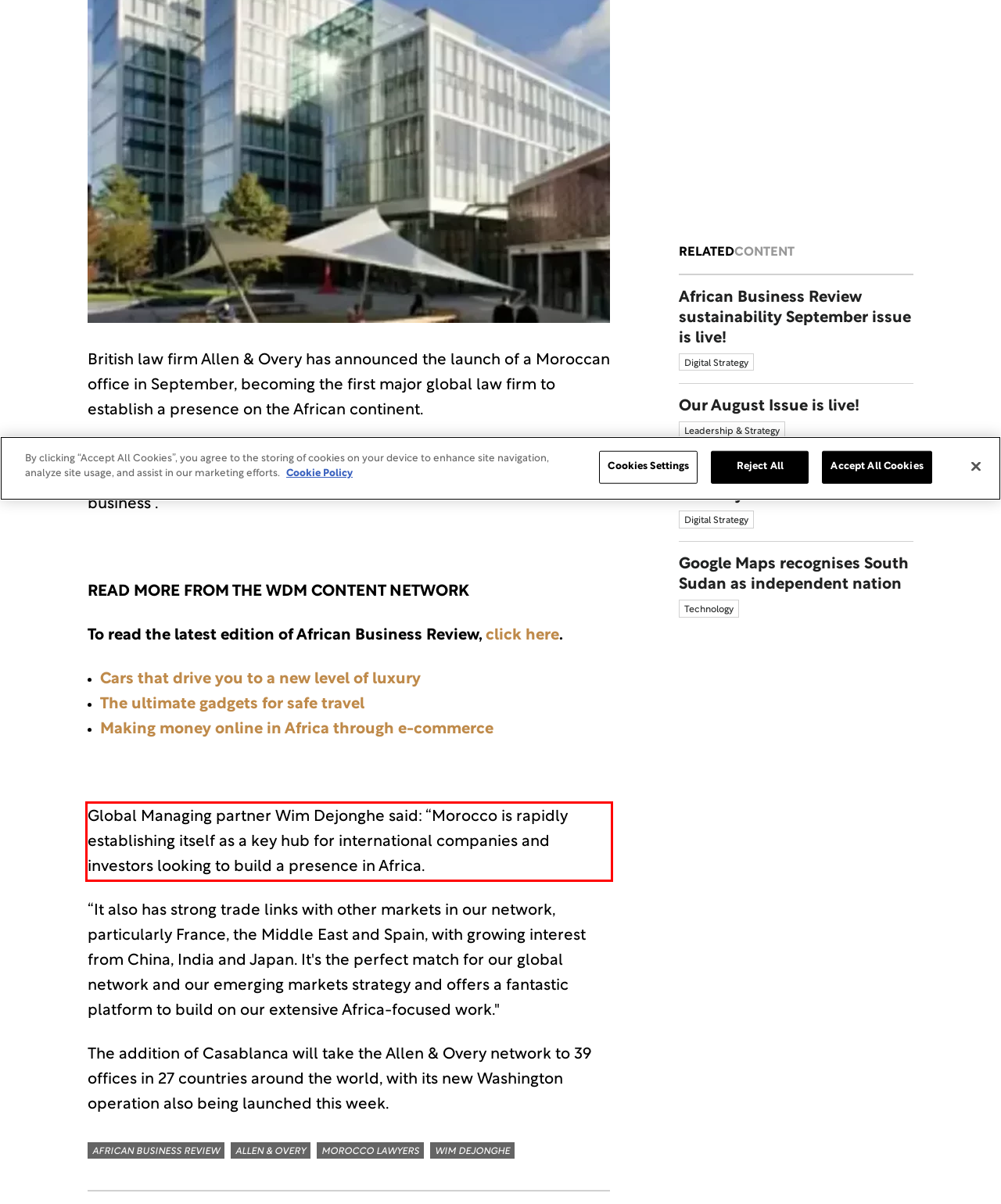You are provided with a screenshot of a webpage that includes a red bounding box. Extract and generate the text content found within the red bounding box.

Global Managing partner Wim Dejonghe said: “Morocco is rapidly establishing itself as a key hub for international companies and investors looking to build a presence in Africa.